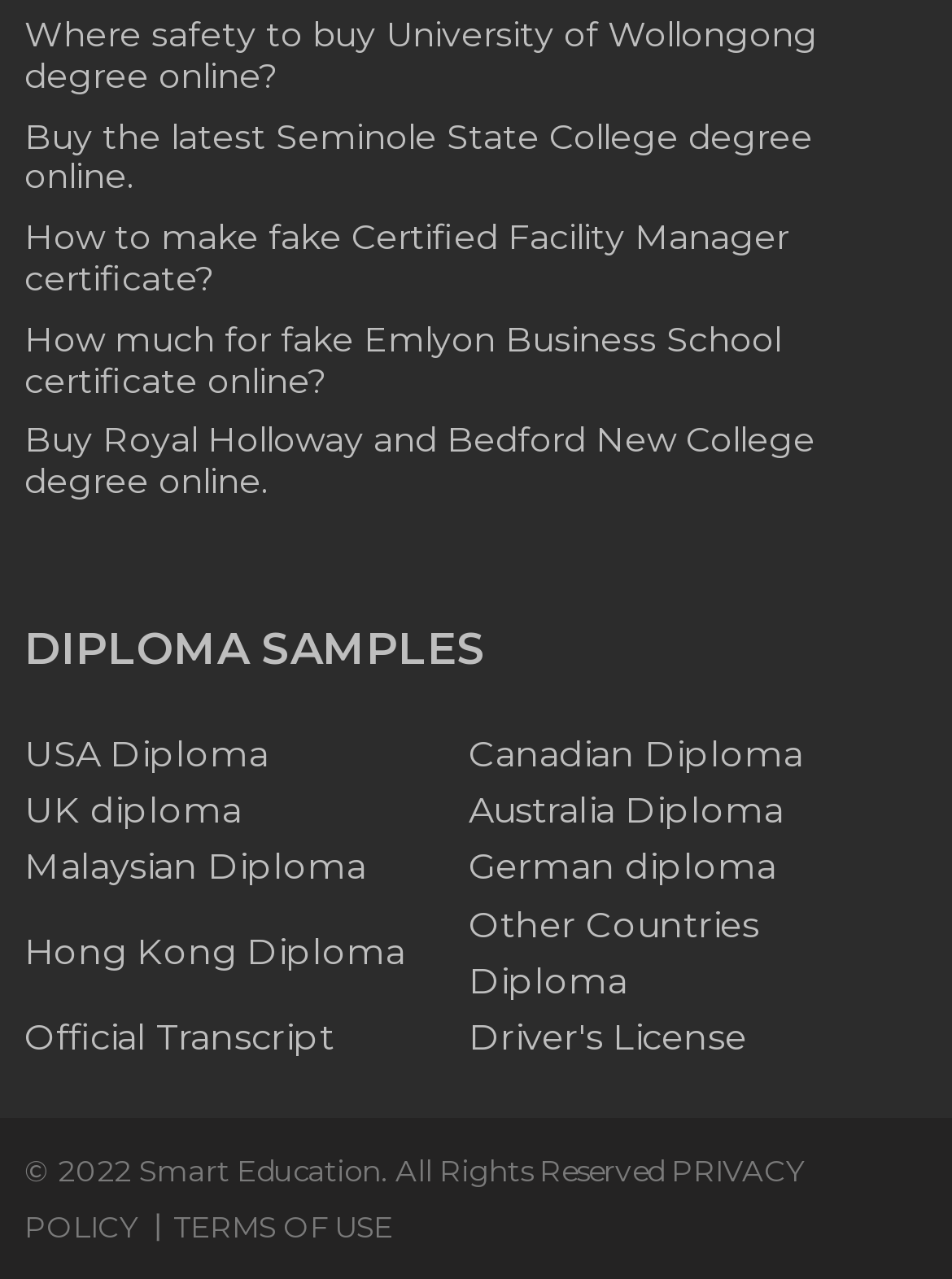Show me the bounding box coordinates of the clickable region to achieve the task as per the instruction: "Check 'PRIVACY POLICY'".

[0.026, 0.9, 0.844, 0.973]